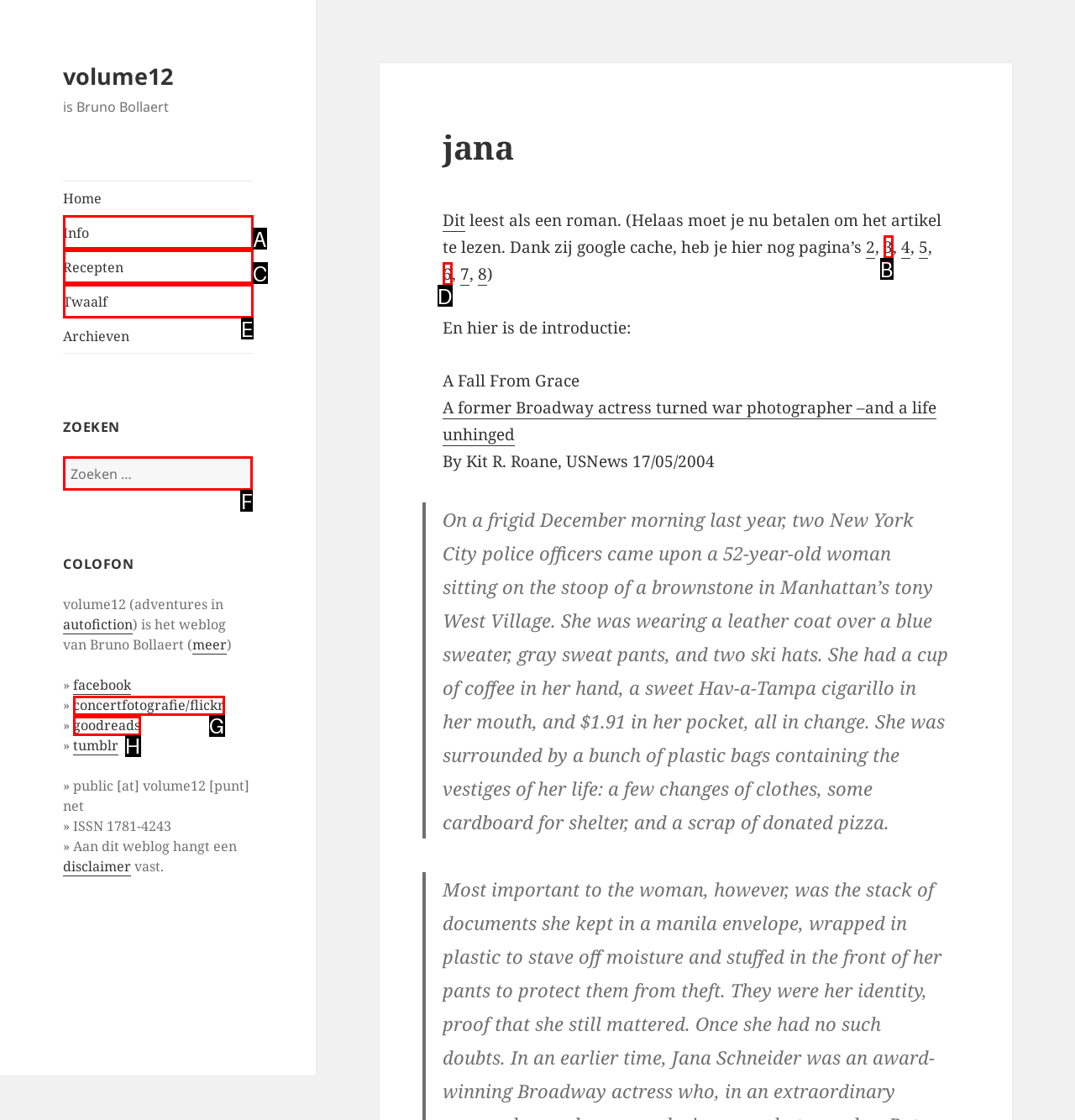Tell me which option I should click to complete the following task: Search for something
Answer with the option's letter from the given choices directly.

F